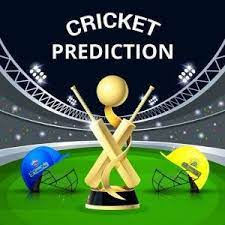Present an elaborate depiction of the scene captured in the image.

The image illustrates the theme of "Cricket Prediction," featuring a vibrant and dynamic cricket setting. Central to the design is a gleaming trophy, symbolizing victory, flanked by cricket helmets in blue and yellow, representing two competing teams. Above the trophy, the bold text "CRICKET PREDICTION" captures attention, emphasizing the focus on predicting match outcomes. The background showcases a lively stadium with bright floodlights, creating an electrifying atmosphere that embodies the excitement of cricket matches. This image is likely associated with discussions or resources aimed at educating fans on cricket match prediction strategies, appealing to both casual viewers and serious bettors in the sport.